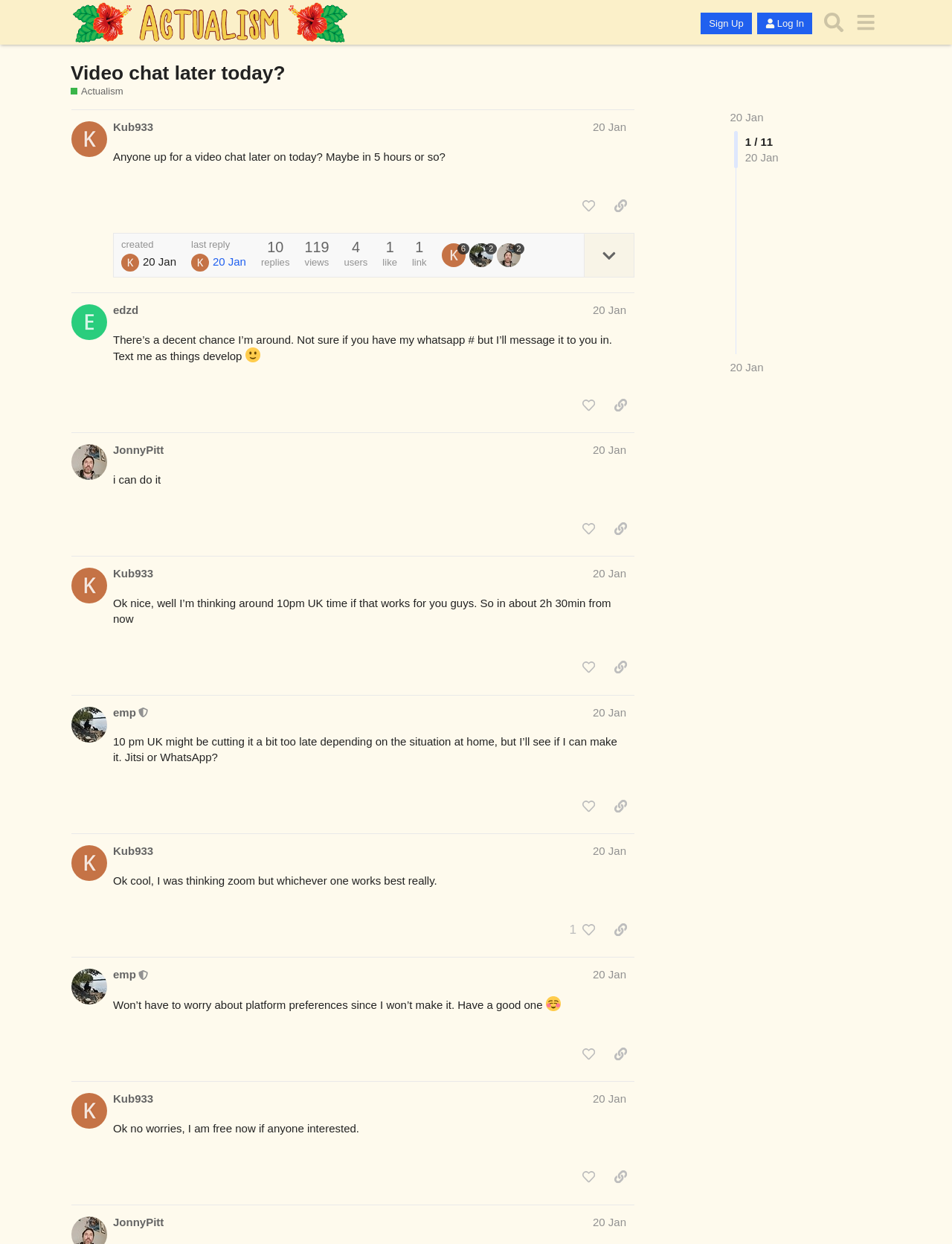What is the topic of discussion in this forum?
Give a detailed explanation using the information visible in the image.

The topic of discussion in this forum is Actualism, which can be inferred from the header 'Discuss Actualism' and the links 'Actualism' scattered throughout the webpage.